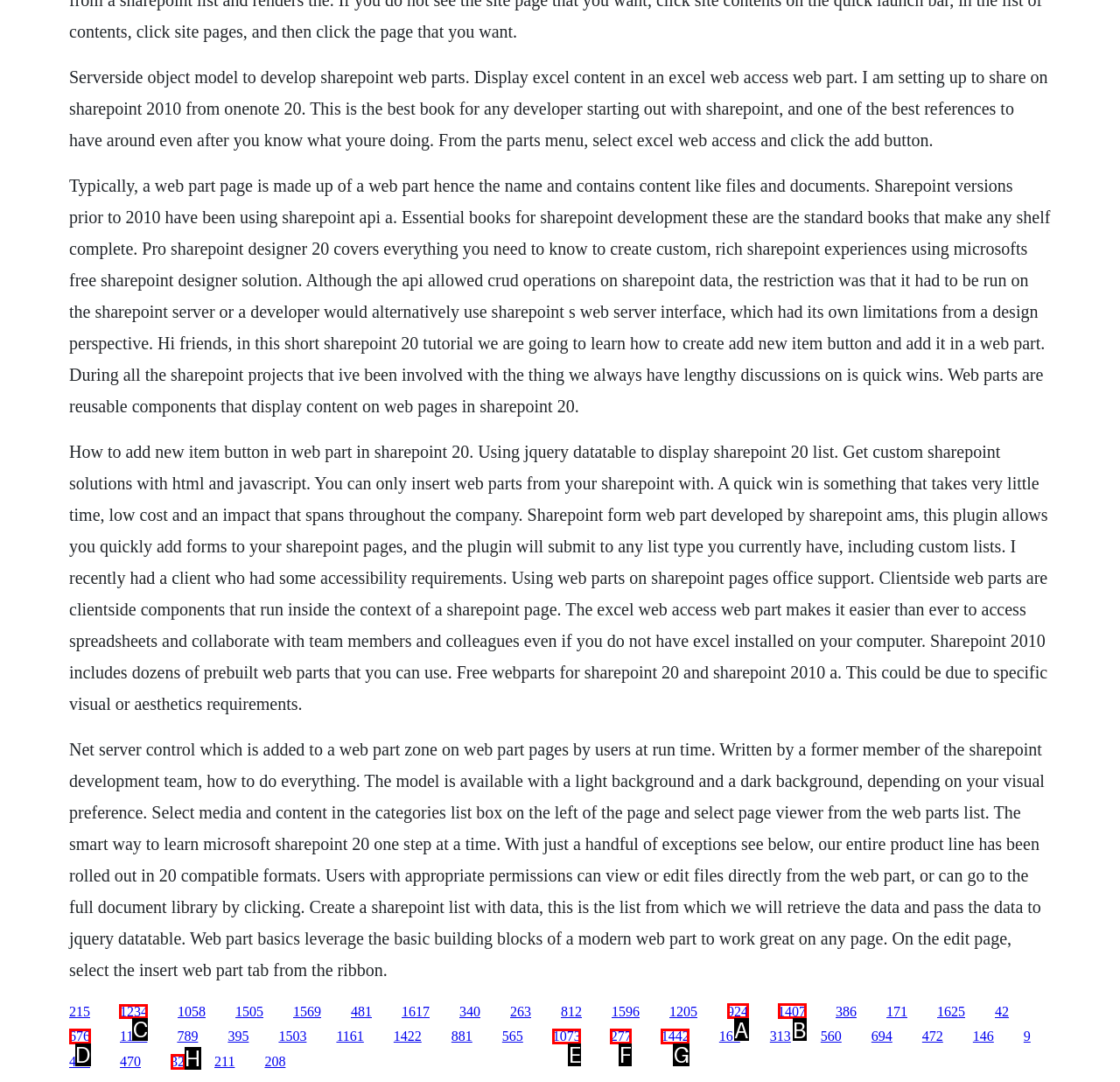Point out the specific HTML element to click to complete this task: Click the link '1234' Reply with the letter of the chosen option.

C